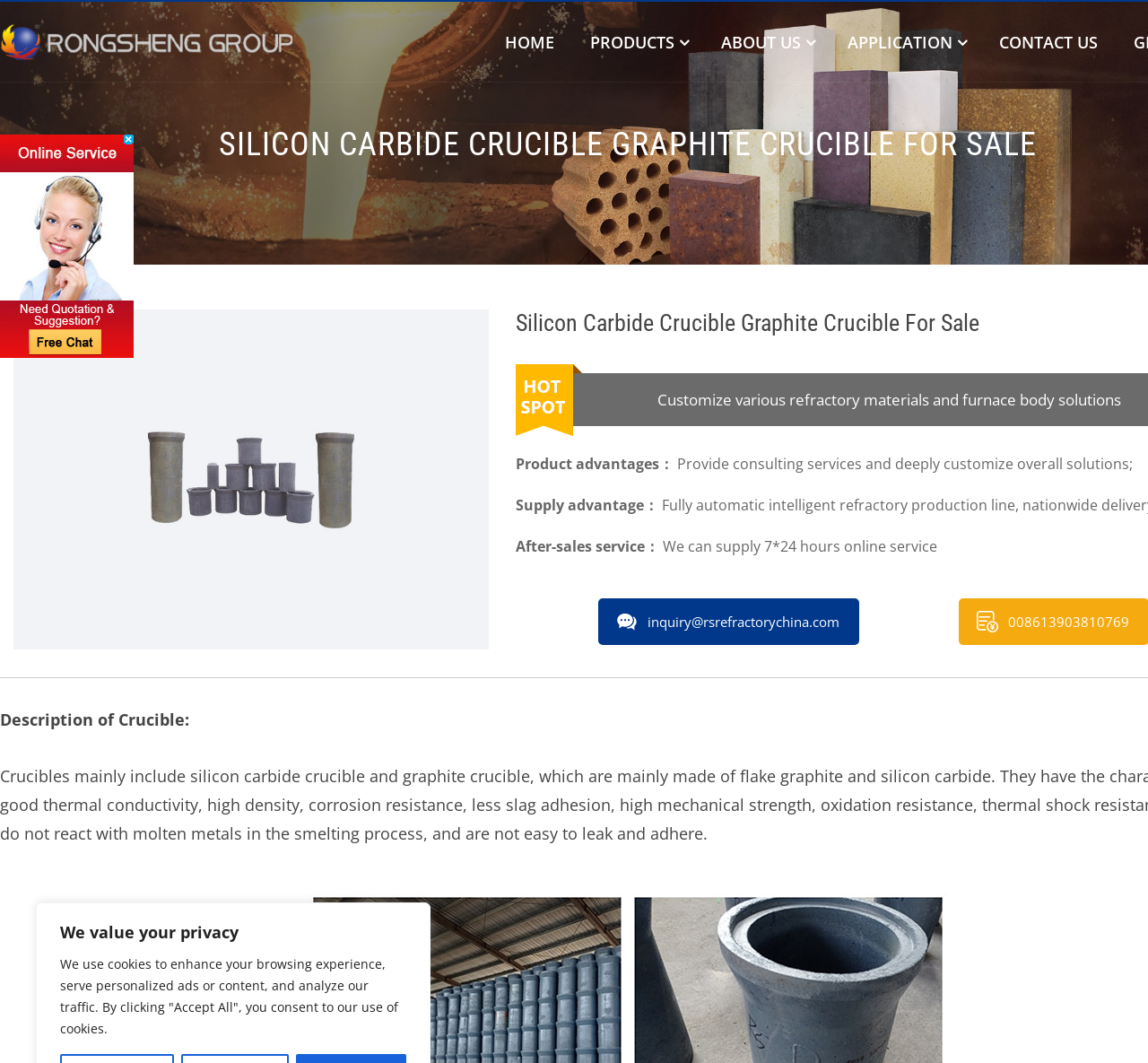Use a single word or phrase to answer the following:
What is the characteristic of the crucible?

Good thermal conductivity